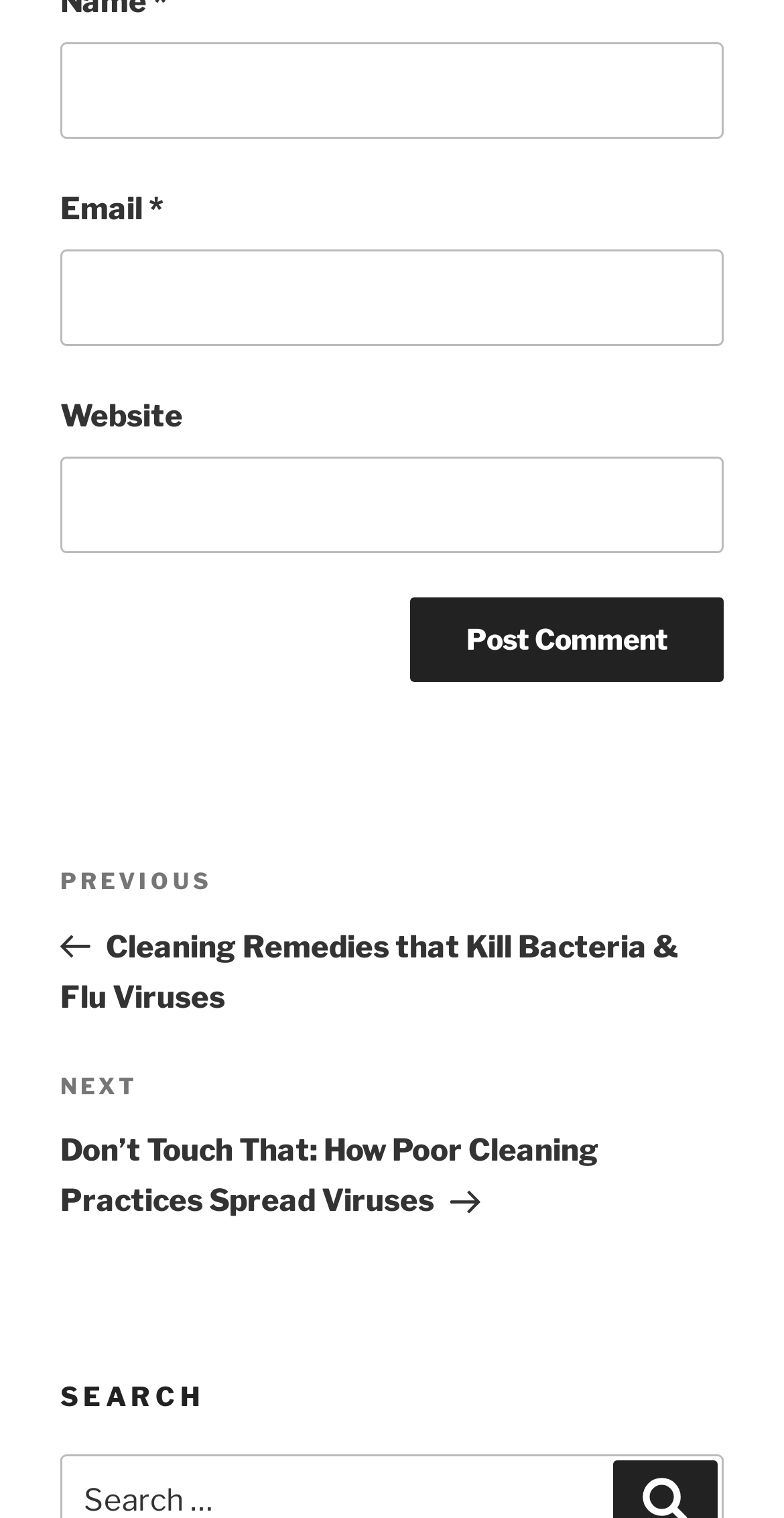How many links are under 'Posts'?
Look at the image and answer the question using a single word or phrase.

2